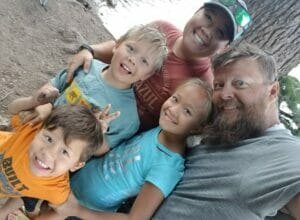What is the gesture of one of the children?
Please provide an in-depth and detailed response to the question.

One of the children in the image is offering a peace sign, which adds to the playful and joyful atmosphere of the family selfie.